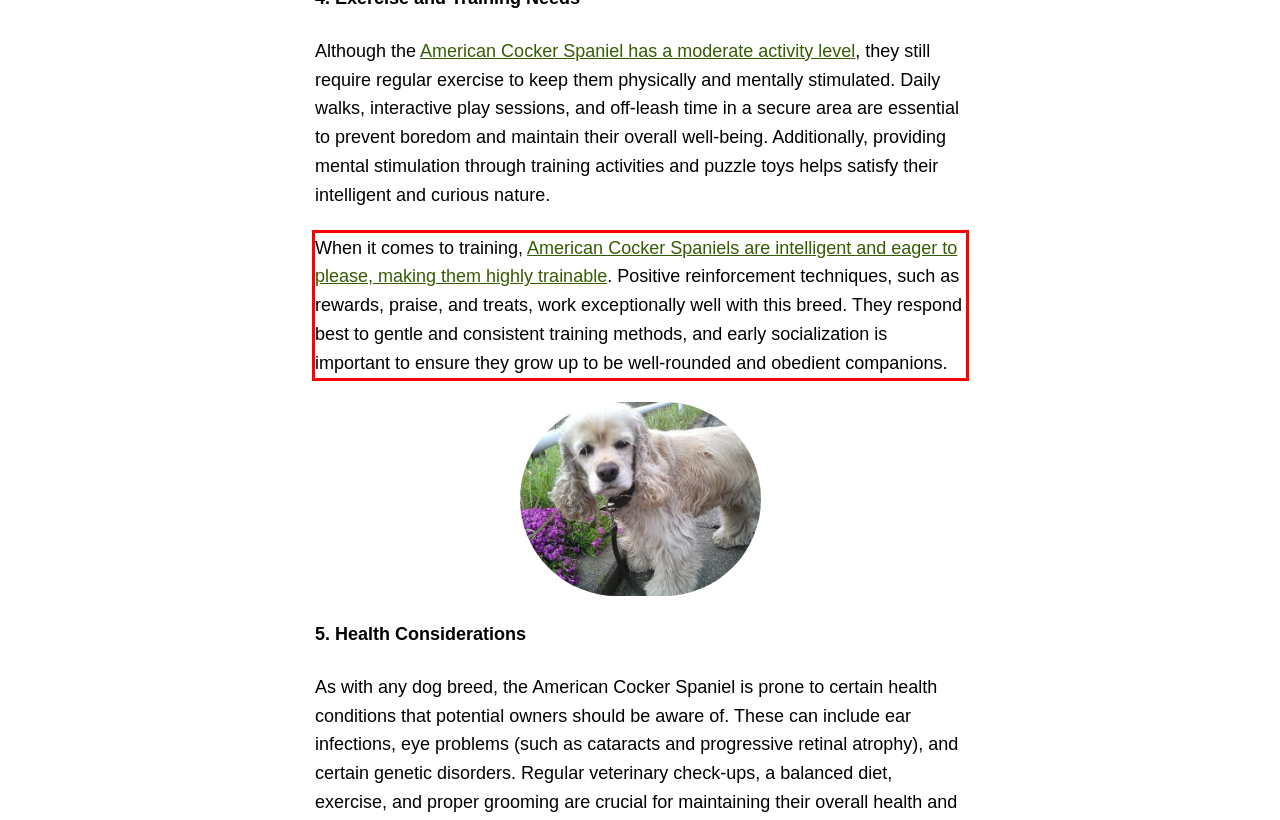Analyze the red bounding box in the provided webpage screenshot and generate the text content contained within.

When it comes to training, American Cocker Spaniels are intelligent and eager to please, making them highly trainable. Positive reinforcement techniques, such as rewards, praise, and treats, work exceptionally well with this breed. They respond best to gentle and consistent training methods, and early socialization is important to ensure they grow up to be well-rounded and obedient companions.